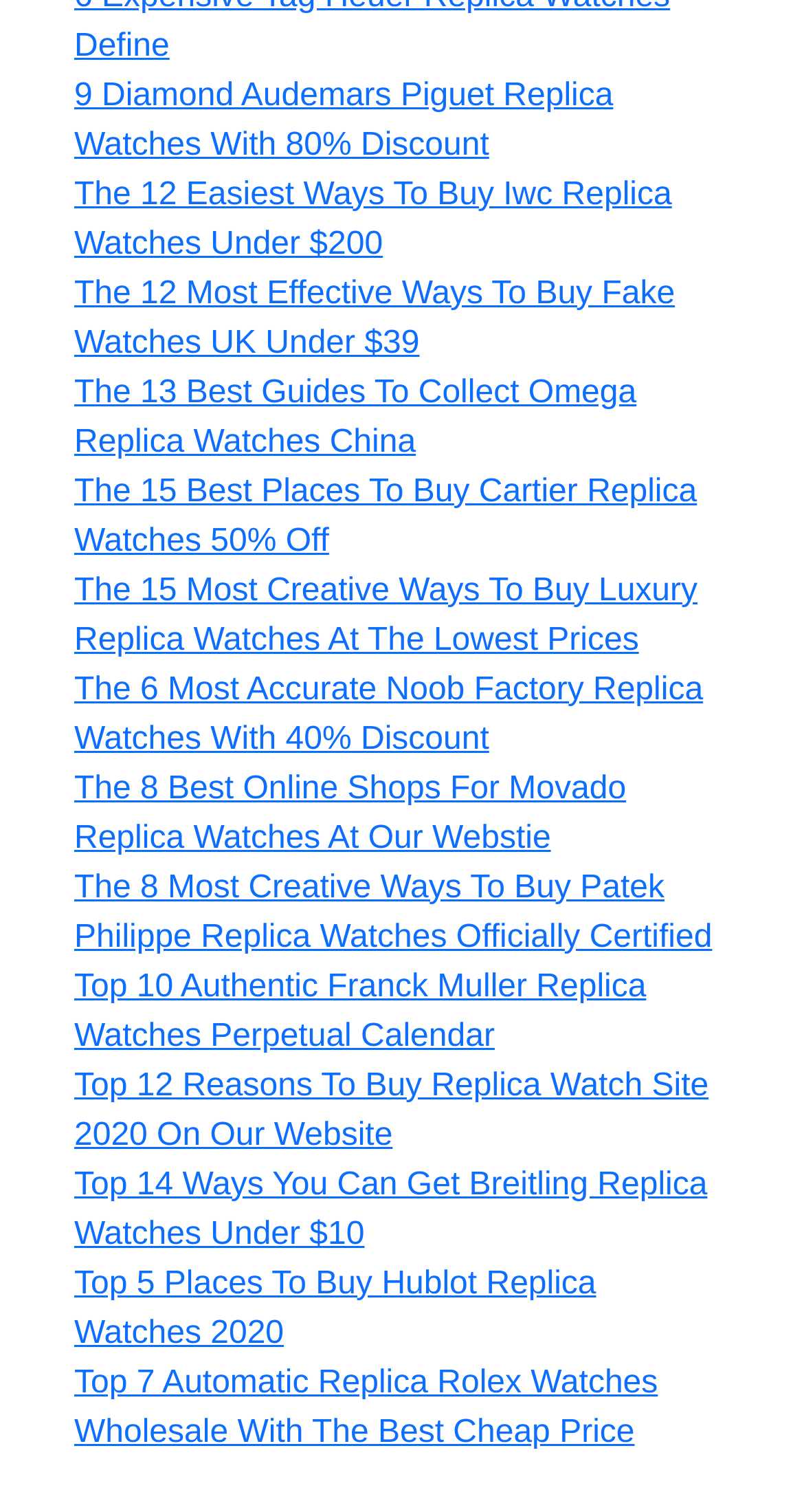Analyze the image and deliver a detailed answer to the question: Are there any specific brands featured on the webpage?

By examining the text descriptions of the links, I notice that several specific brands are mentioned, including Audemars Piguet, IWC, Omega, Cartier, and Rolex, indicating that the webpage features content related to these specific brands.